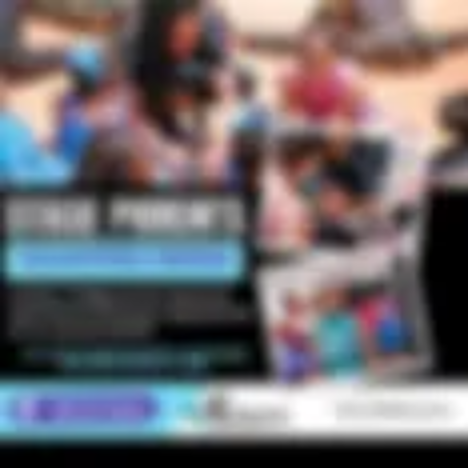Generate a comprehensive description of the image.

The image showcases a vibrant and engaging announcement for stage parents and volunteers. It highlights the importance of community involvement with a bold heading that reads "STAGE PARENTS!" emphasizing the call to action. Below this, a striking blue banner encourages viewers to "SIGN UP NOW," making it clear that participation is encouraged. The backdrop features a collage of colorful photographs depicting enthusiastic interactions between parents and children, reflecting the spirit of collaboration and support in the community. Additions like "COME JOIN US AND SIGN UP TODAY!!!" reinforce the urgency and excitement surrounding the event. This image effectively combines visual appeal and essential information, inviting all interested parties to engage with the initiative.